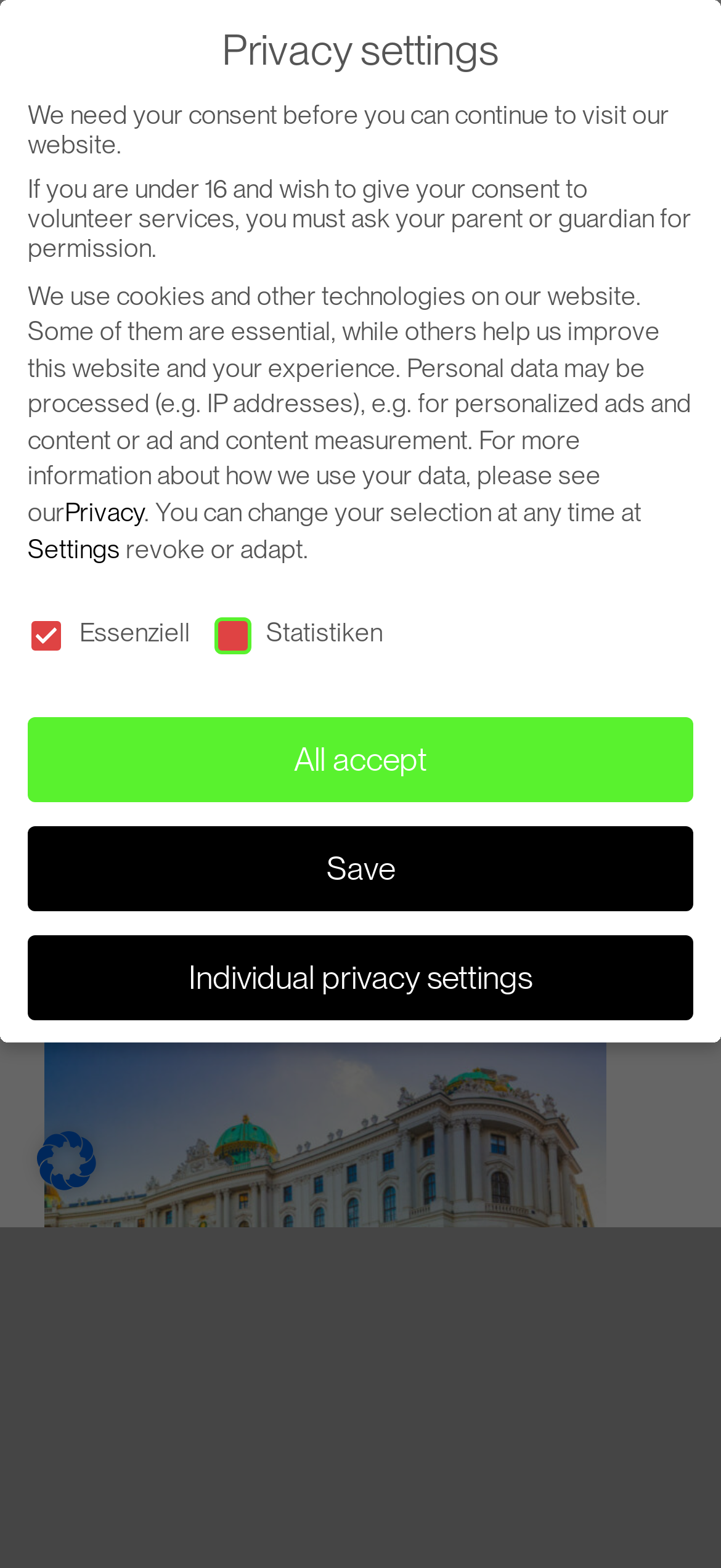Locate the bounding box of the UI element described by: "our ADA Title II page" in the given webpage screenshot.

None